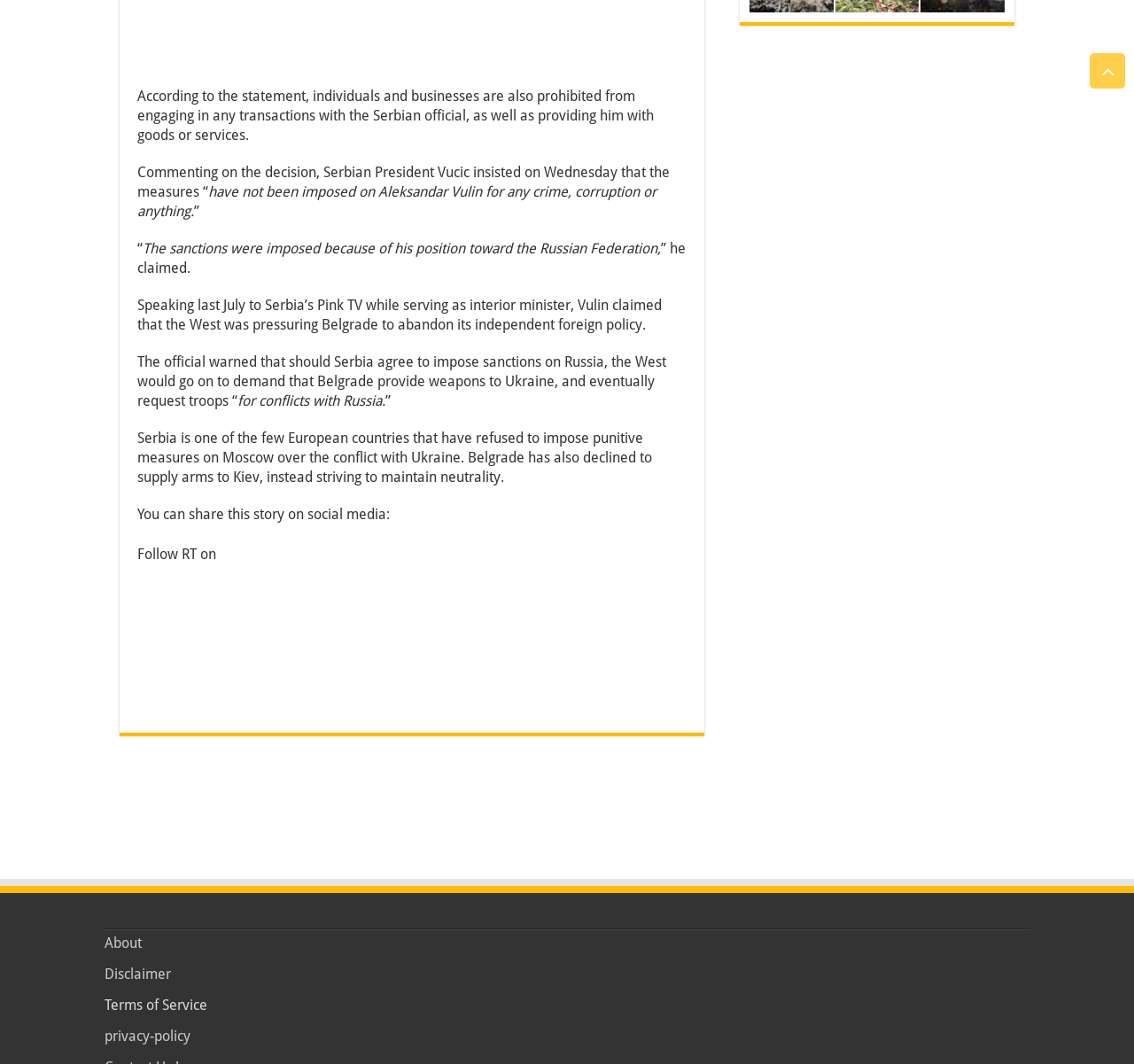Given the following UI element description: "Disclaimer", find the bounding box coordinates in the webpage screenshot.

[0.092, 0.908, 0.15, 0.924]